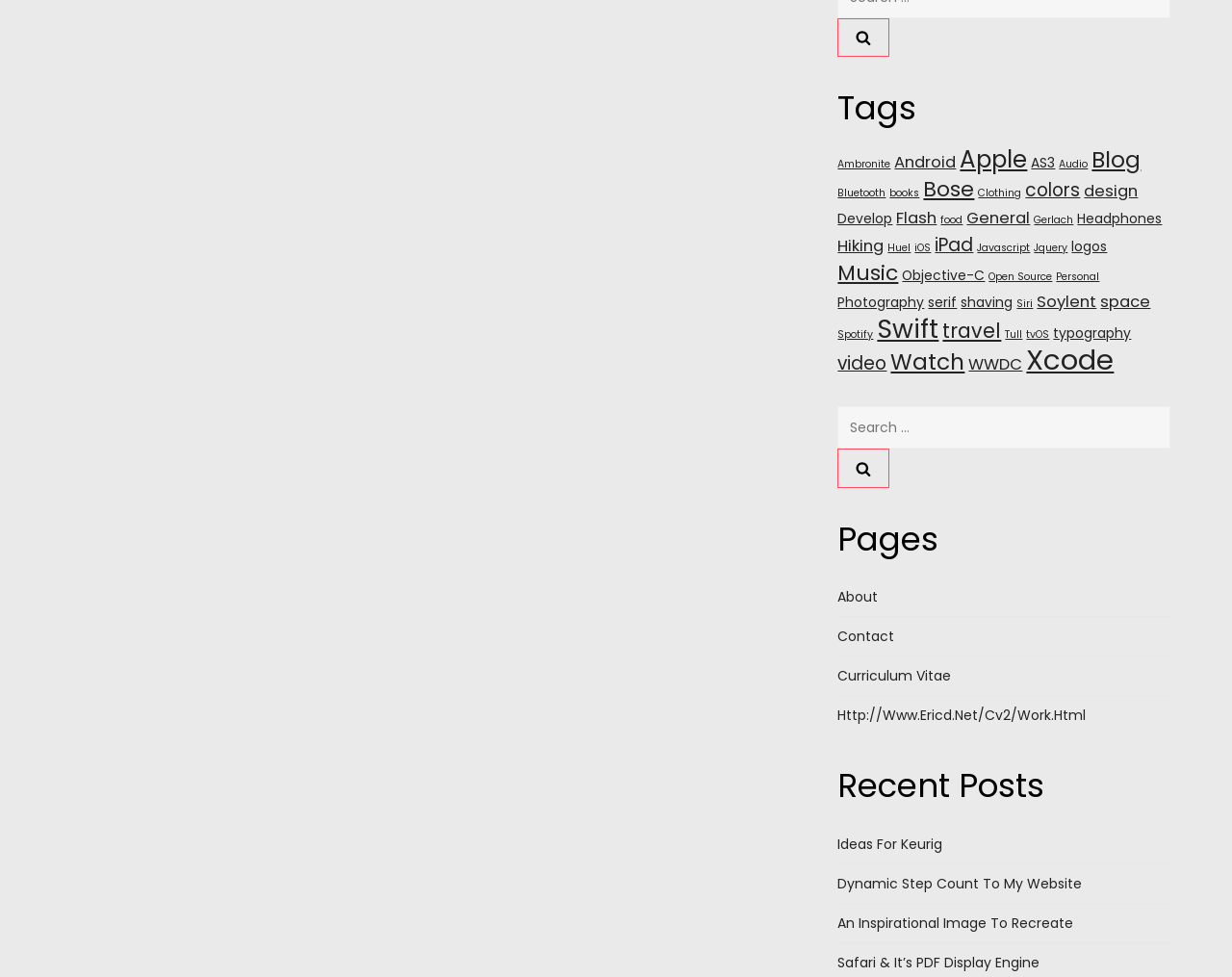Given the following UI element description: "Ideas for Keurig", find the bounding box coordinates in the webpage screenshot.

[0.68, 0.851, 0.765, 0.877]